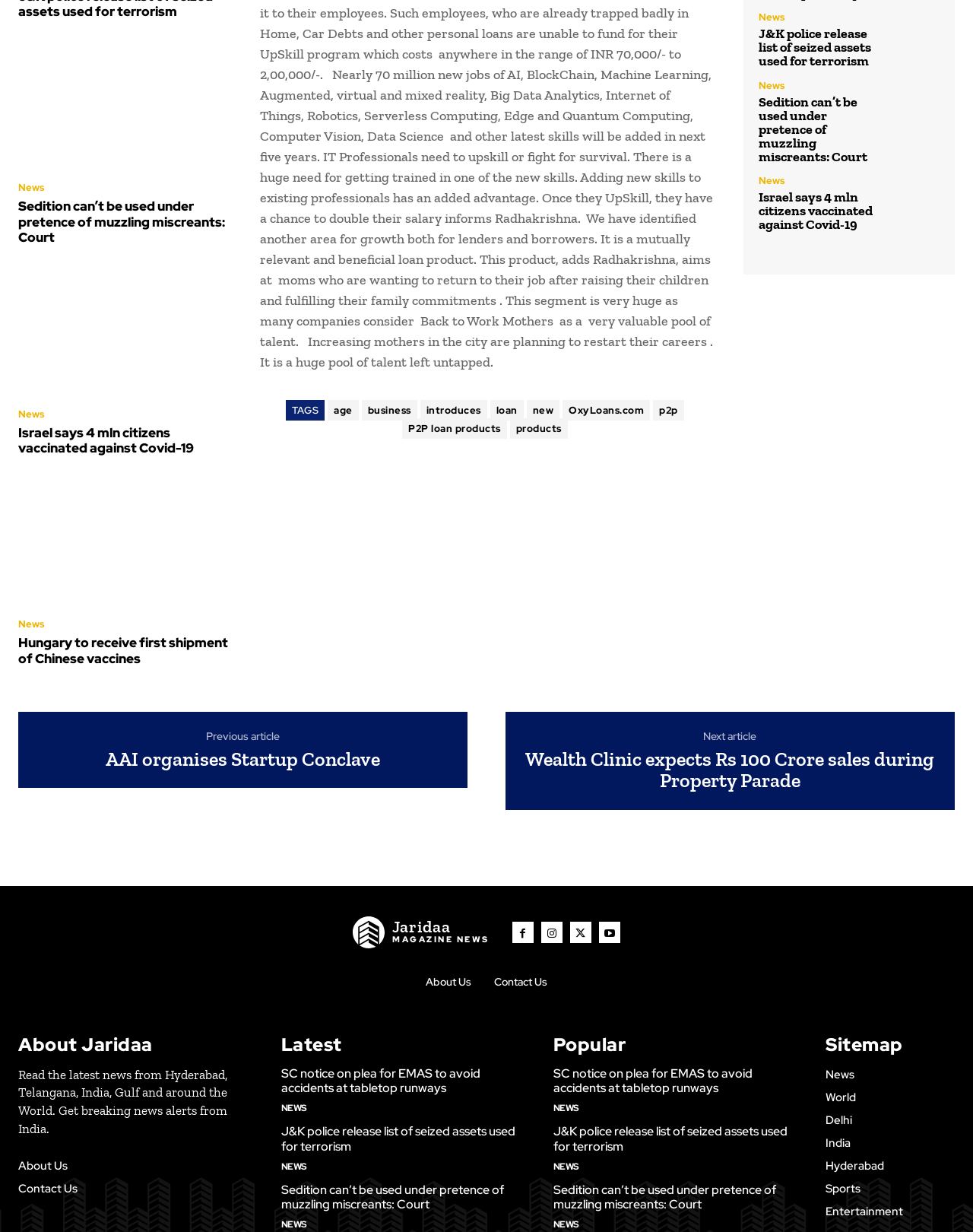Determine the bounding box coordinates of the element's region needed to click to follow the instruction: "Click the link to download the OT, NT, and appendixes". Provide these coordinates as four float numbers between 0 and 1, formatted as [left, top, right, bottom].

None